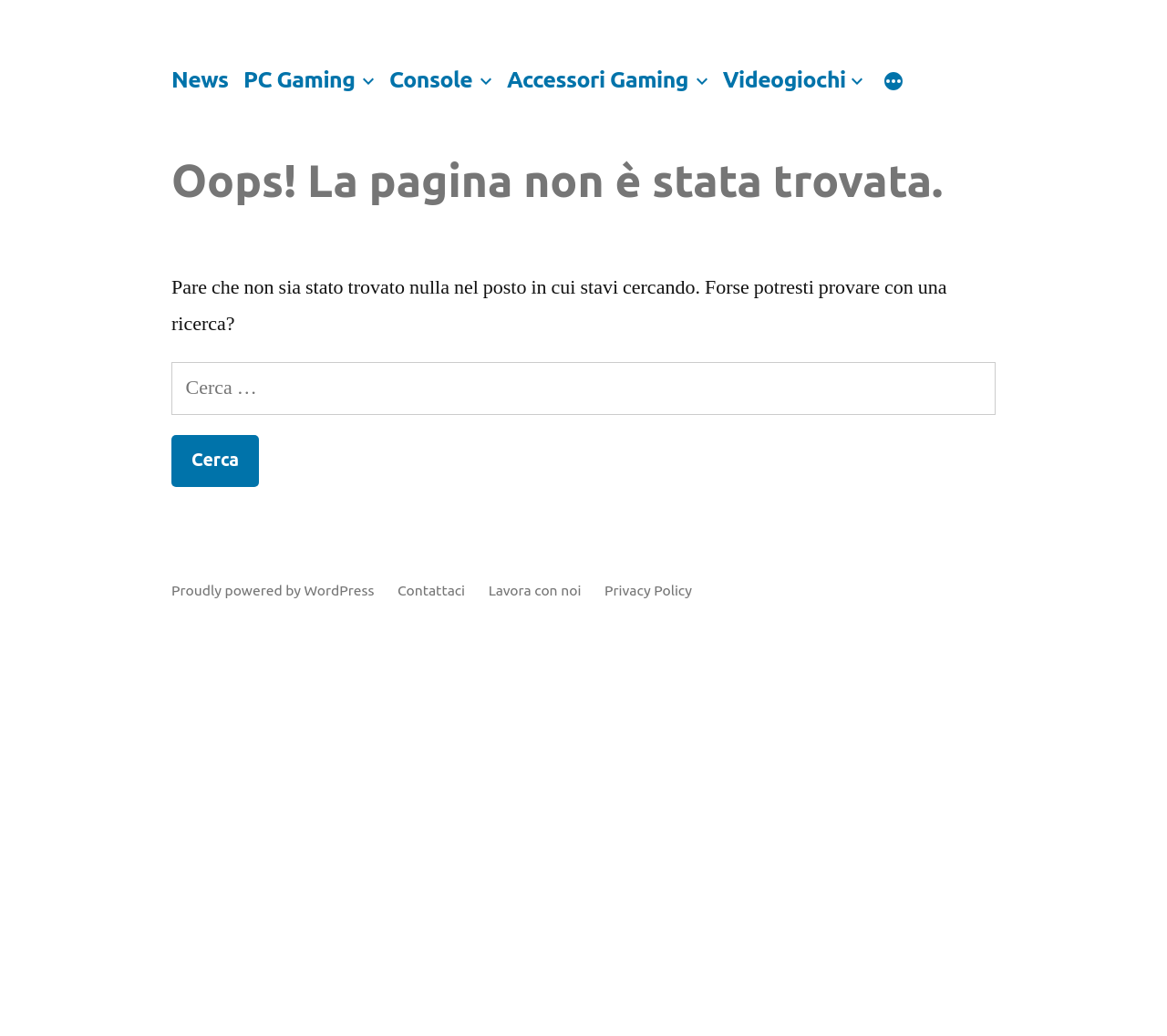Determine the bounding box coordinates for the clickable element required to fulfill the instruction: "Check the footer menu". Provide the coordinates as four float numbers between 0 and 1, i.e., [left, top, right, bottom].

[0.341, 0.561, 0.61, 0.577]